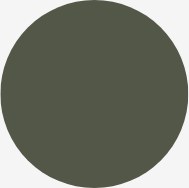Look at the image and write a detailed answer to the question: 
What is the dominant color of the graphic?

The caption describes the graphic as having a 'muted green tone', suggesting a calming and soothing color palette that is not overly bright or vibrant.